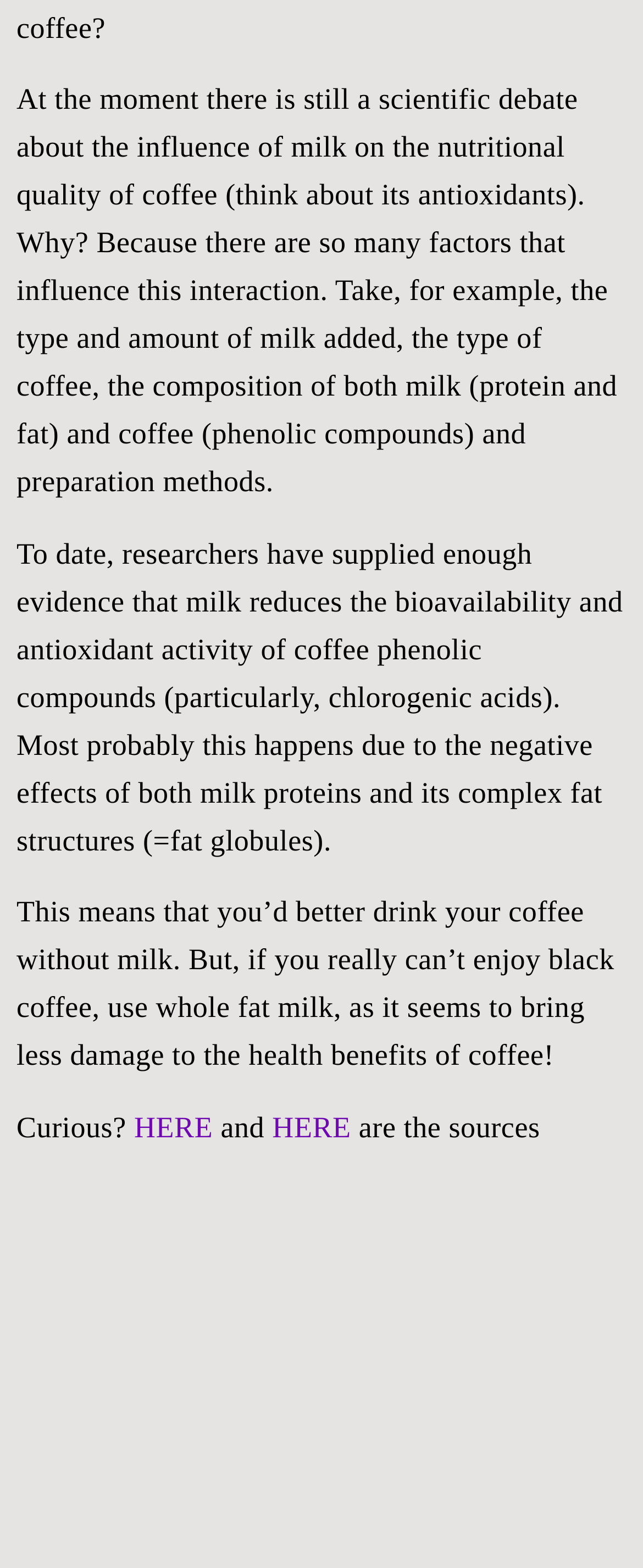Use the details in the image to answer the question thoroughly: 
What is the tone of the text?

The tone of the text is informative, as it provides scientific information and explanations about the influence of milk on the nutritional quality of coffee, without expressing a personal opinion or emotion.